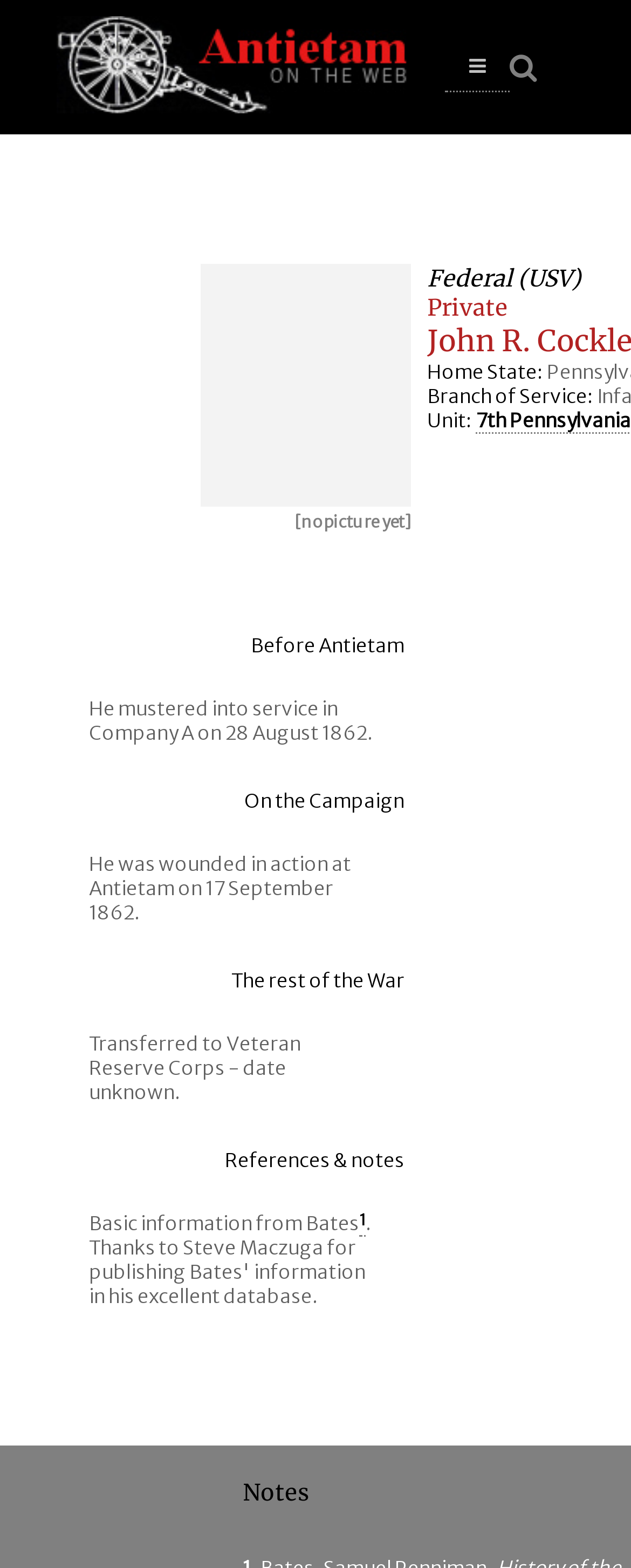What is the source of the basic information?
Could you answer the question with a detailed and thorough explanation?

I found the sentence 'Basic information from Bates' on the webpage, which tells me that the source of the basic information is Bates.